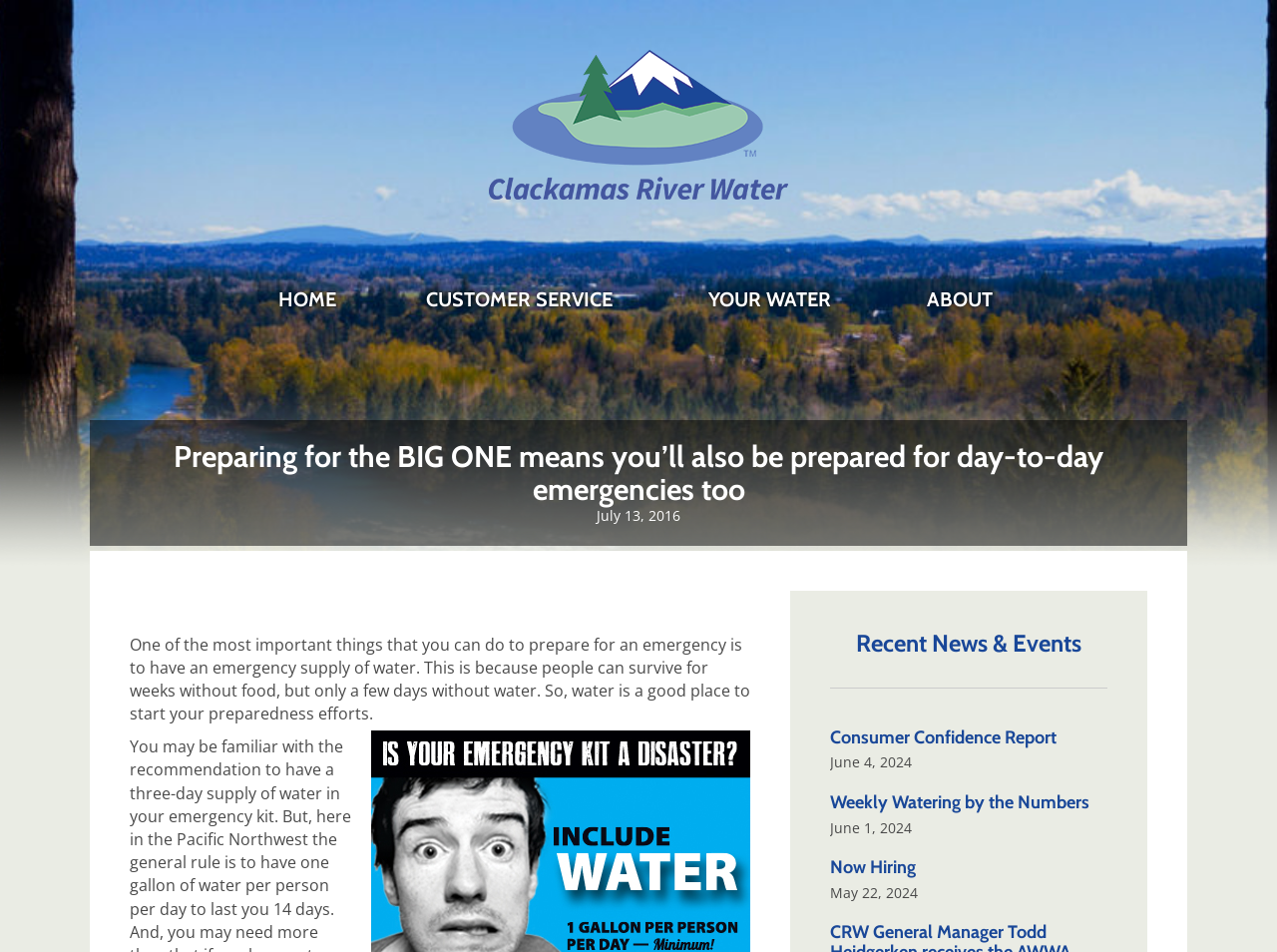Find the bounding box of the element with the following description: "Home". The coordinates must be four float numbers between 0 and 1, formatted as [left, top, right, bottom].

[0.183, 0.294, 0.298, 0.335]